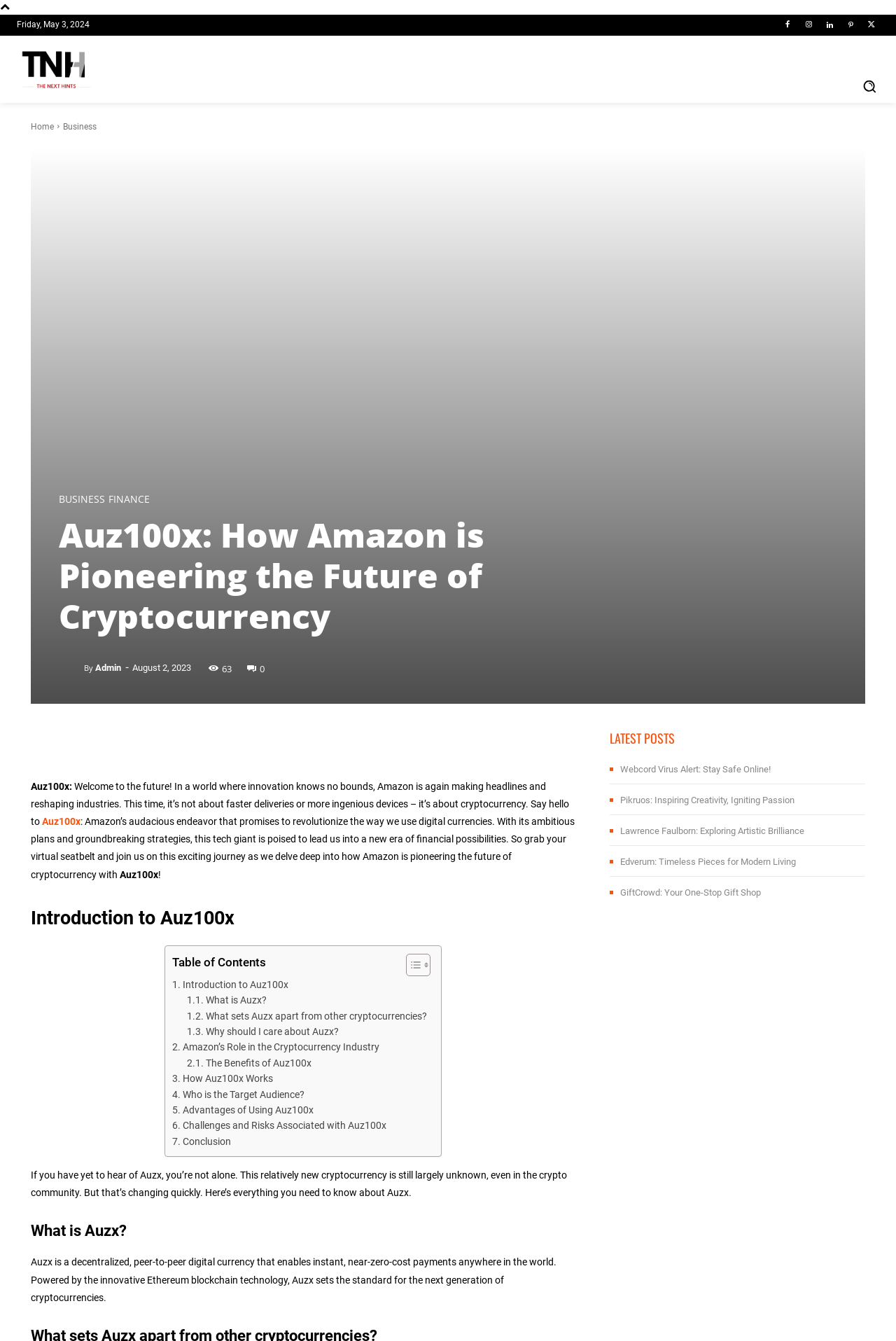Please identify the bounding box coordinates of the clickable area that will fulfill the following instruction: "Search using the search button". The coordinates should be in the format of four float numbers between 0 and 1, i.e., [left, top, right, bottom].

[0.952, 0.052, 0.989, 0.077]